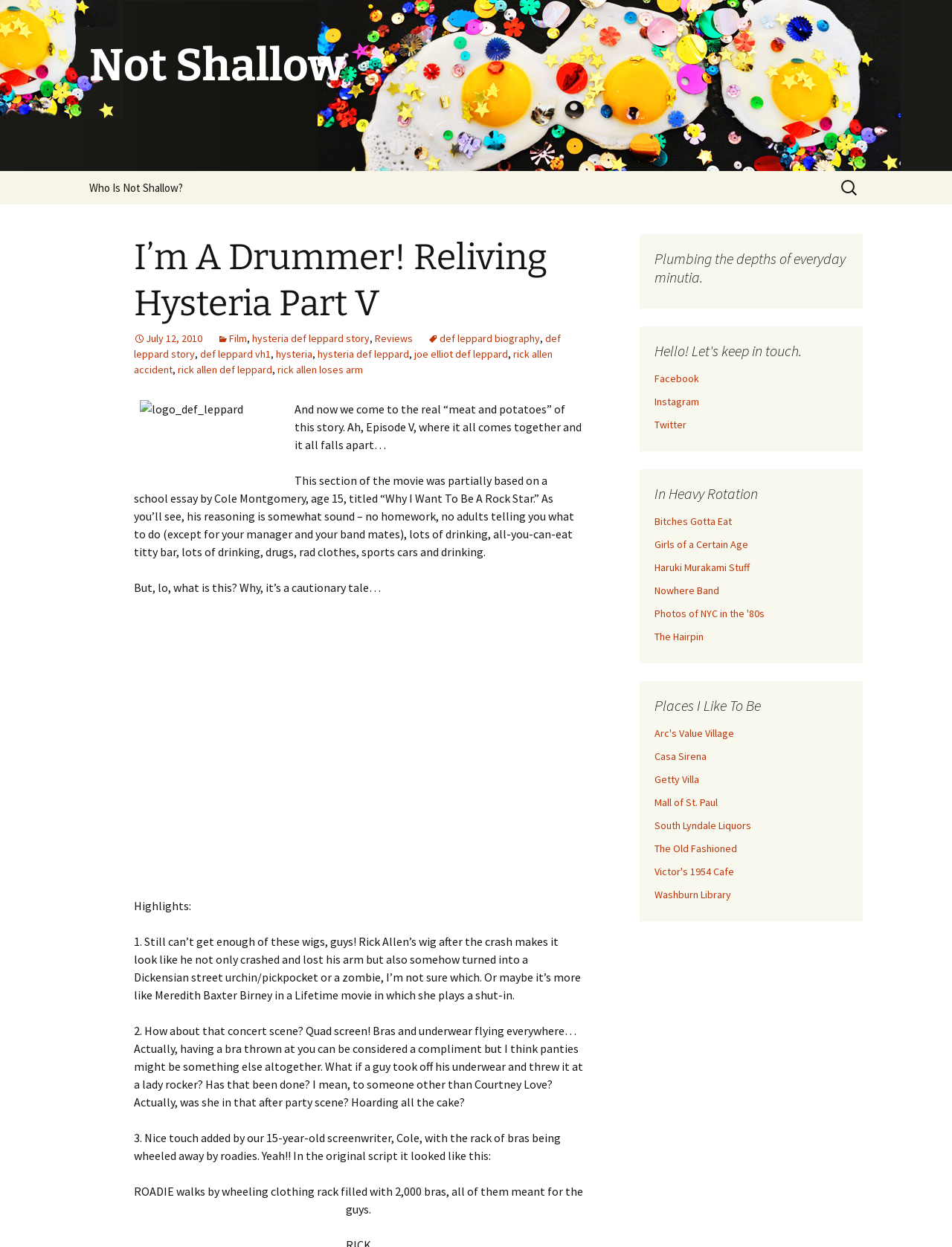Respond to the question below with a single word or phrase:
What is the purpose of the 'Search for:' box?

To search the website